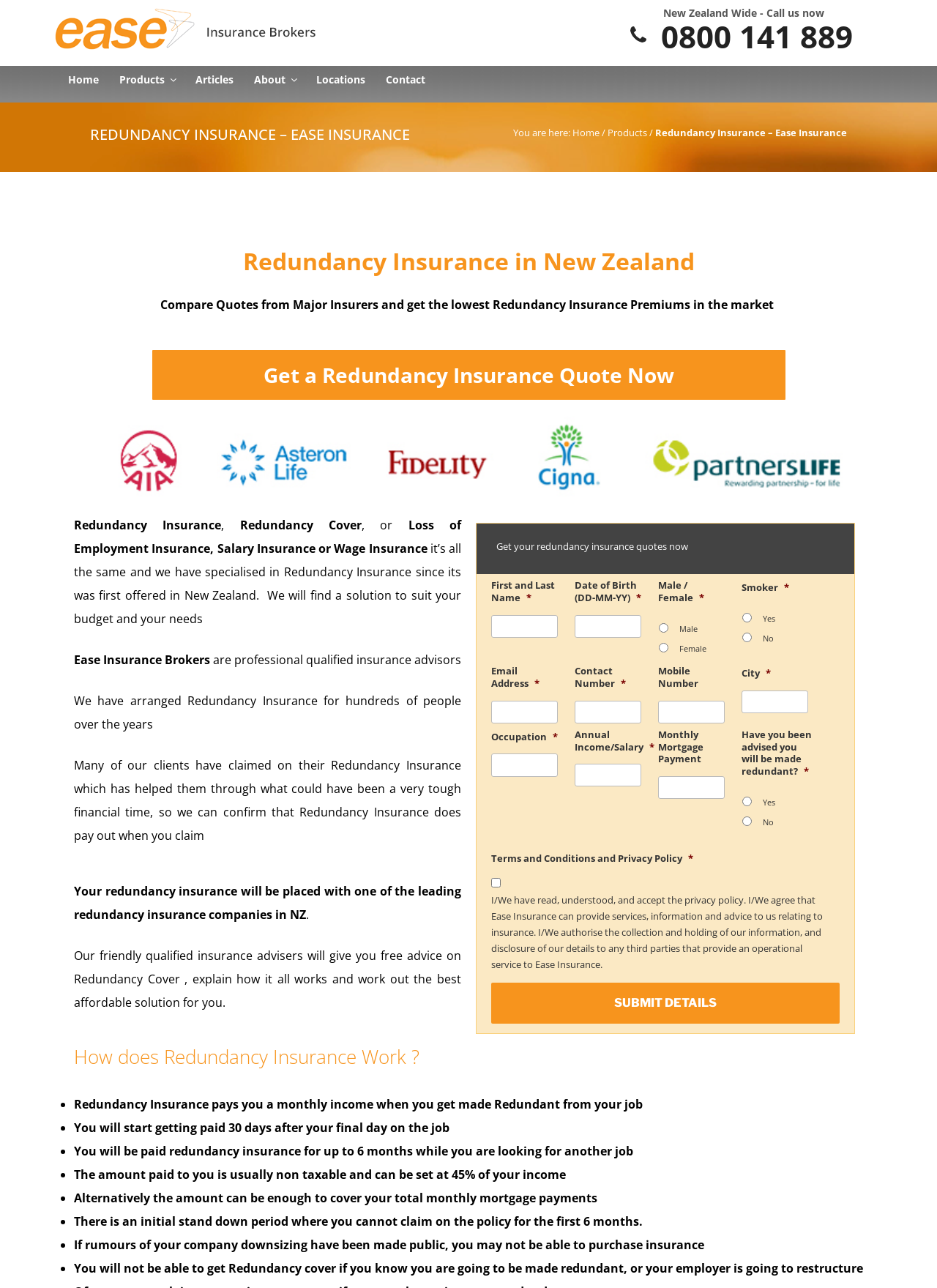Describe all visible elements and their arrangement on the webpage.

This webpage is about Redundancy Insurance, specifically from Ease Insurance. At the top, there is a navigation menu with links to "Home", "Products", "Articles", "About", "Locations", and "Contact". Below this, there is a heading that reads "REDUNDANCY INSURANCE – EASE INSURANCE". 

To the right of the heading, there is a breadcrumb trail indicating the current page location. Below the heading, there is a brief introduction to Redundancy Insurance, explaining that it provides a monthly income when one becomes redundant from their job. 

On the left side of the page, there is an image related to Redundancy Insurance. Below this, there is a section that explains how Redundancy Insurance works, with three bullet points detailing the process. 

The main content of the page is a form to get a Redundancy Insurance quote. The form has several fields to fill in, including name, date of birth, gender, smoking status, email address, contact number, mobile number, city, occupation, annual income, and monthly mortgage payment. There are also radio buttons to indicate whether one has been advised of redundancy and a checkbox to agree to the terms and conditions and privacy policy. 

At the bottom of the form, there is a "Submit Details" button.